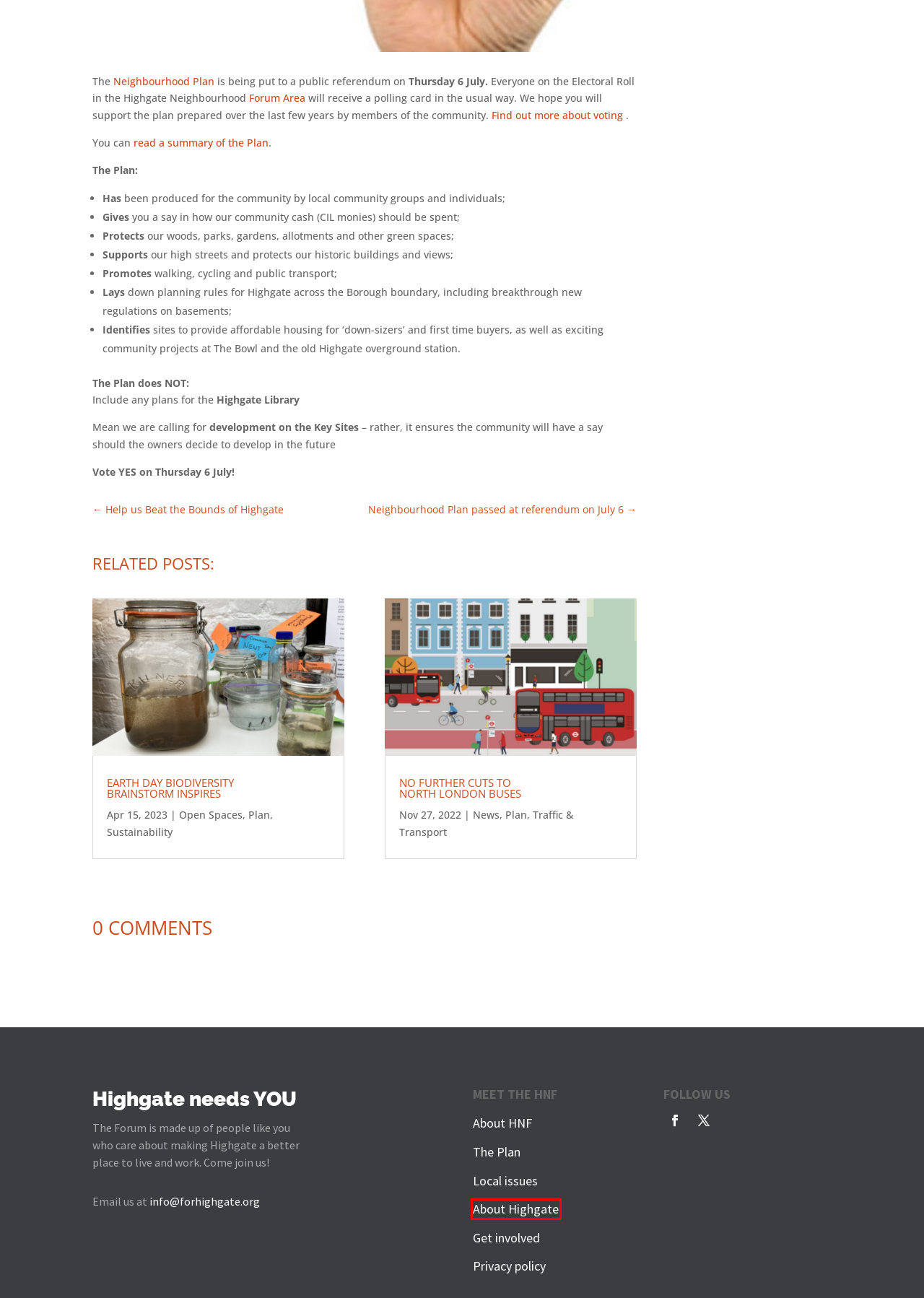You have a screenshot of a webpage with a red rectangle bounding box around an element. Identify the best matching webpage description for the new page that appears after clicking the element in the bounding box. The descriptions are:
A. What’s in the Neighbourhood Plan? A summary | For Highgate
B. Traffic & Transport | For Highgate
C. No further cuts to North London Buses | For Highgate
D. Earth Day Biodiversity Brainstorm inspires | For Highgate
E. Privacy Policy | For Highgate
F. Plan | For Highgate
G. Highgate Arts Festival 2018 | For Highgate
H. Neighbourhood Plan passed at referendum on July 6 | For Highgate

G